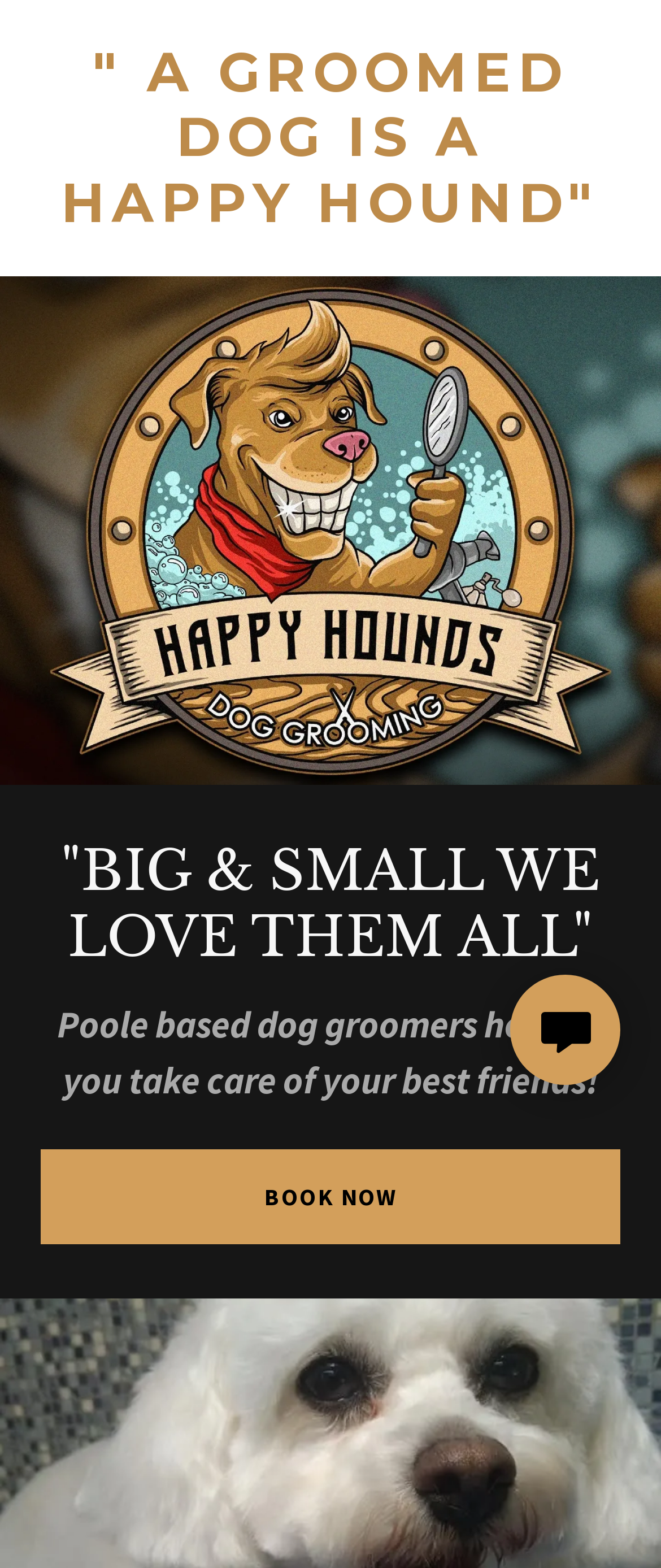Provide your answer in a single word or phrase: 
What is the focus of the business?

Catering for fur babies needs